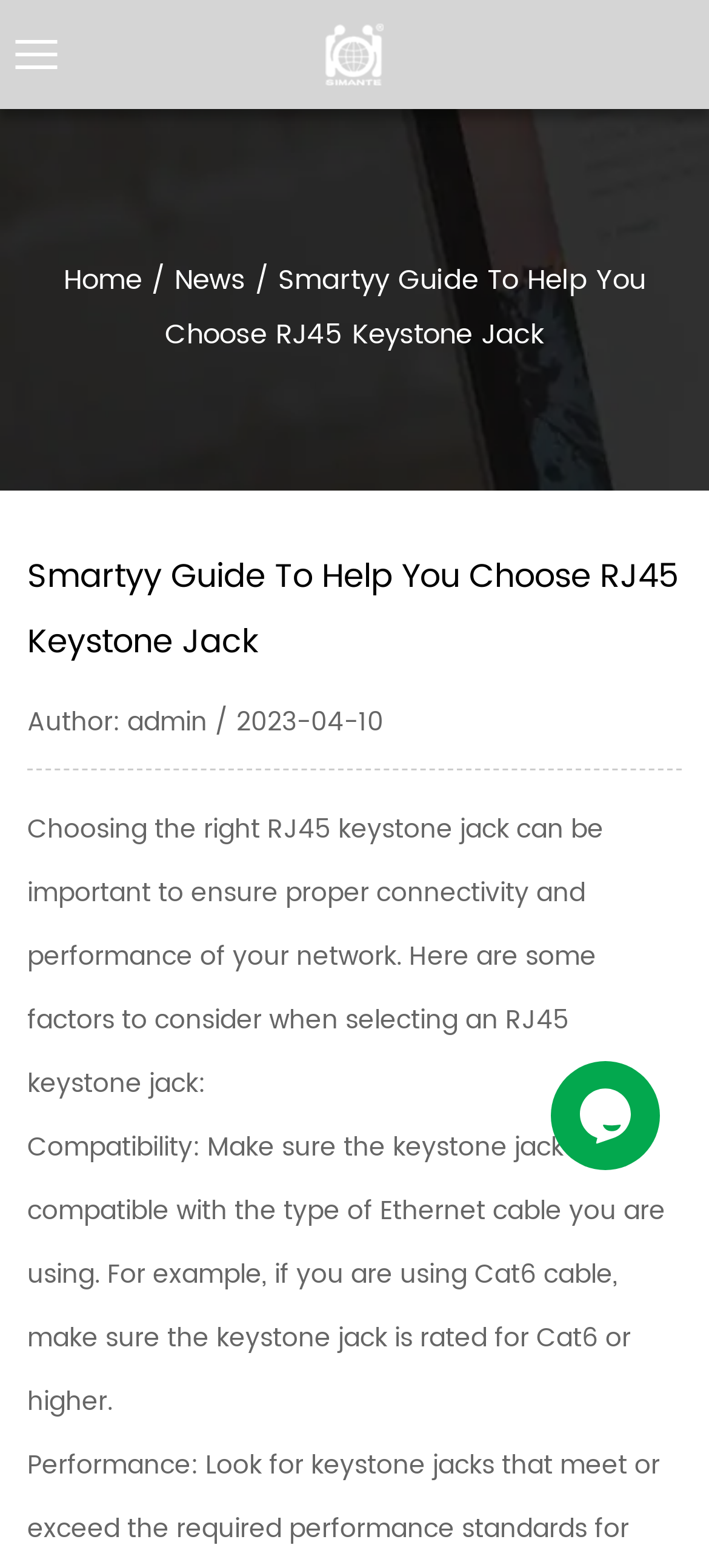Determine the bounding box coordinates for the UI element described. Format the coordinates as (top-left x, top-left y, bottom-right x, bottom-right y) and ensure all values are between 0 and 1. Element description: Home

[0.09, 0.165, 0.2, 0.194]